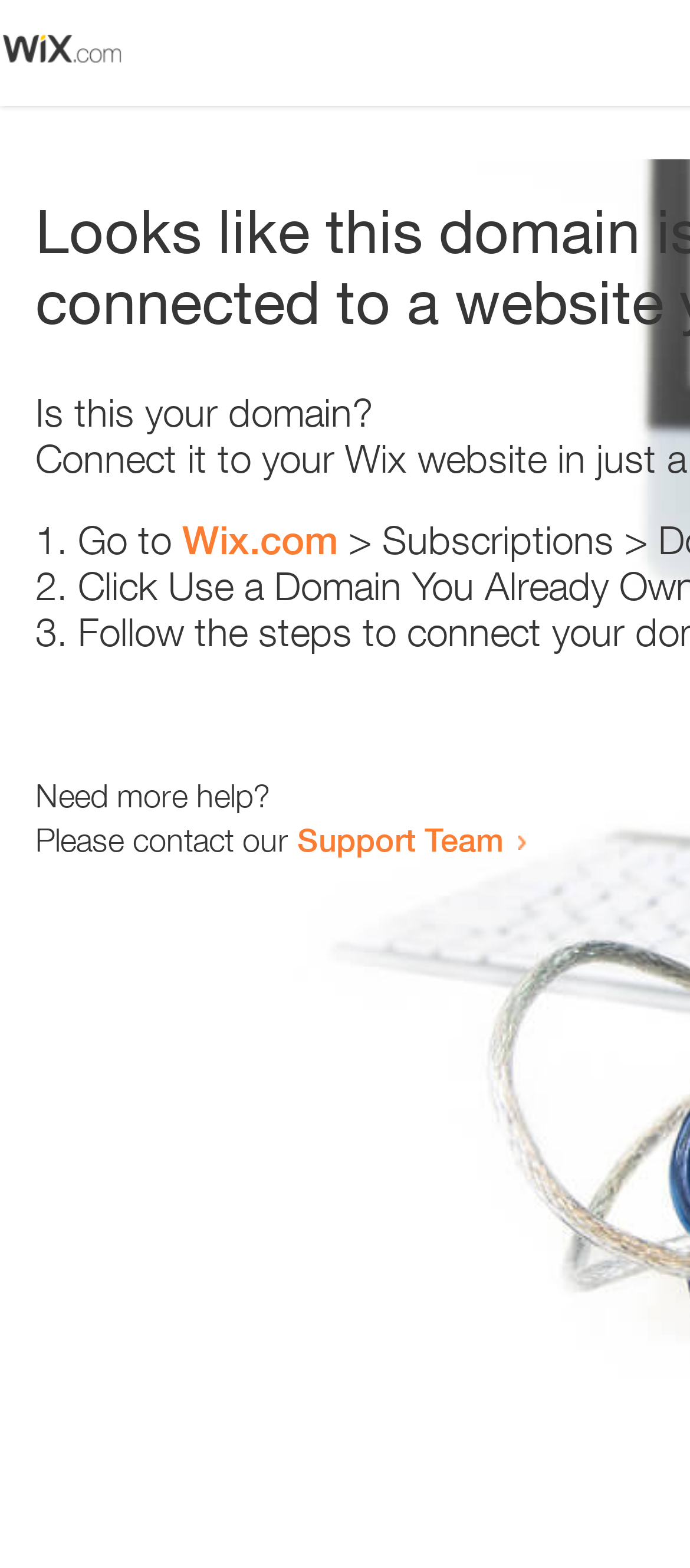Based on the image, please respond to the question with as much detail as possible:
What is the website mentioned in the first step?

The question is asking about the website mentioned in the first step. The answer is 'Wix.com' because the first step starts with 'Go to' and is followed by a link to 'Wix.com'.